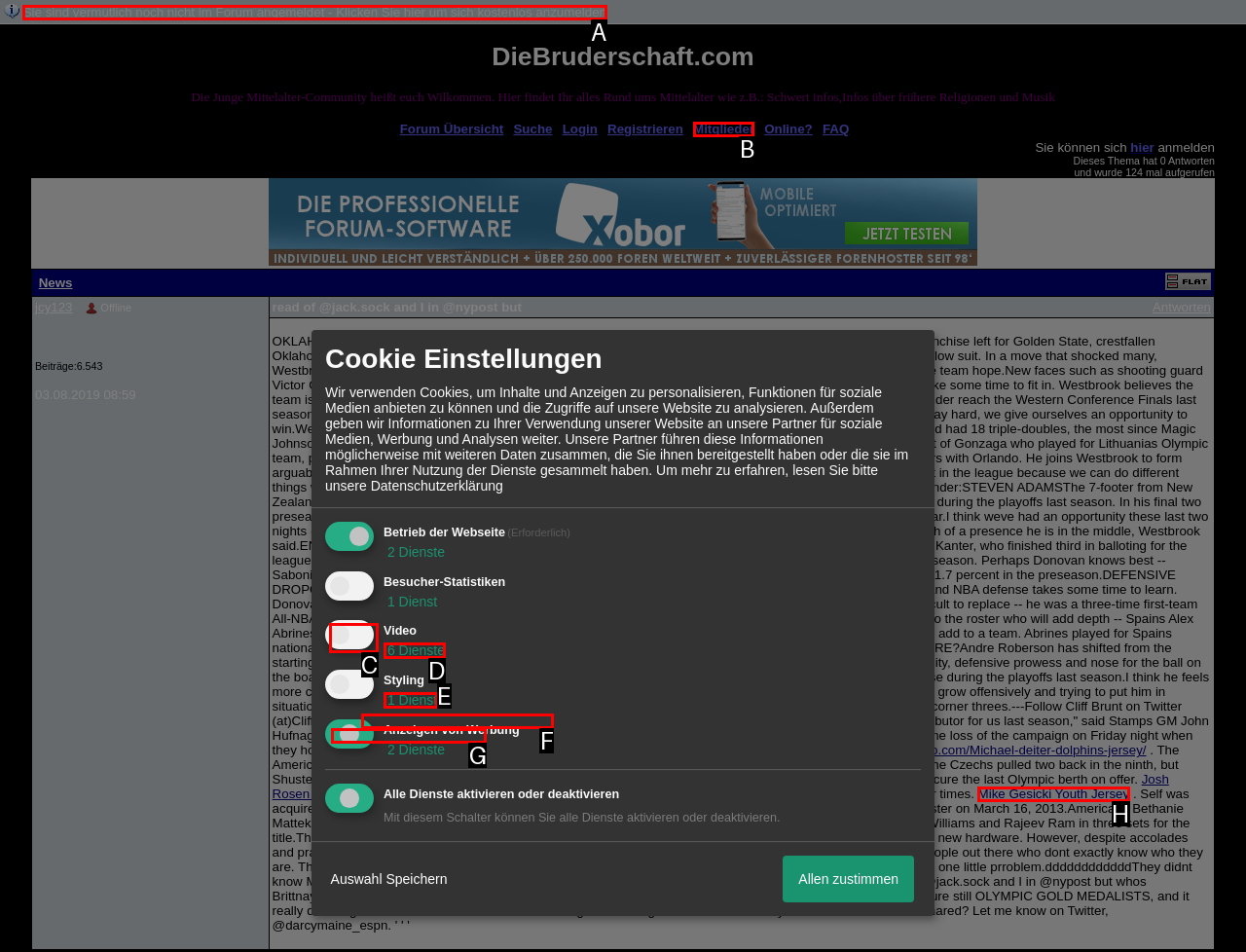Pick the option that corresponds to: parent_node: Video aria-describedby="purpose-item-video-description"
Provide the letter of the correct choice.

C